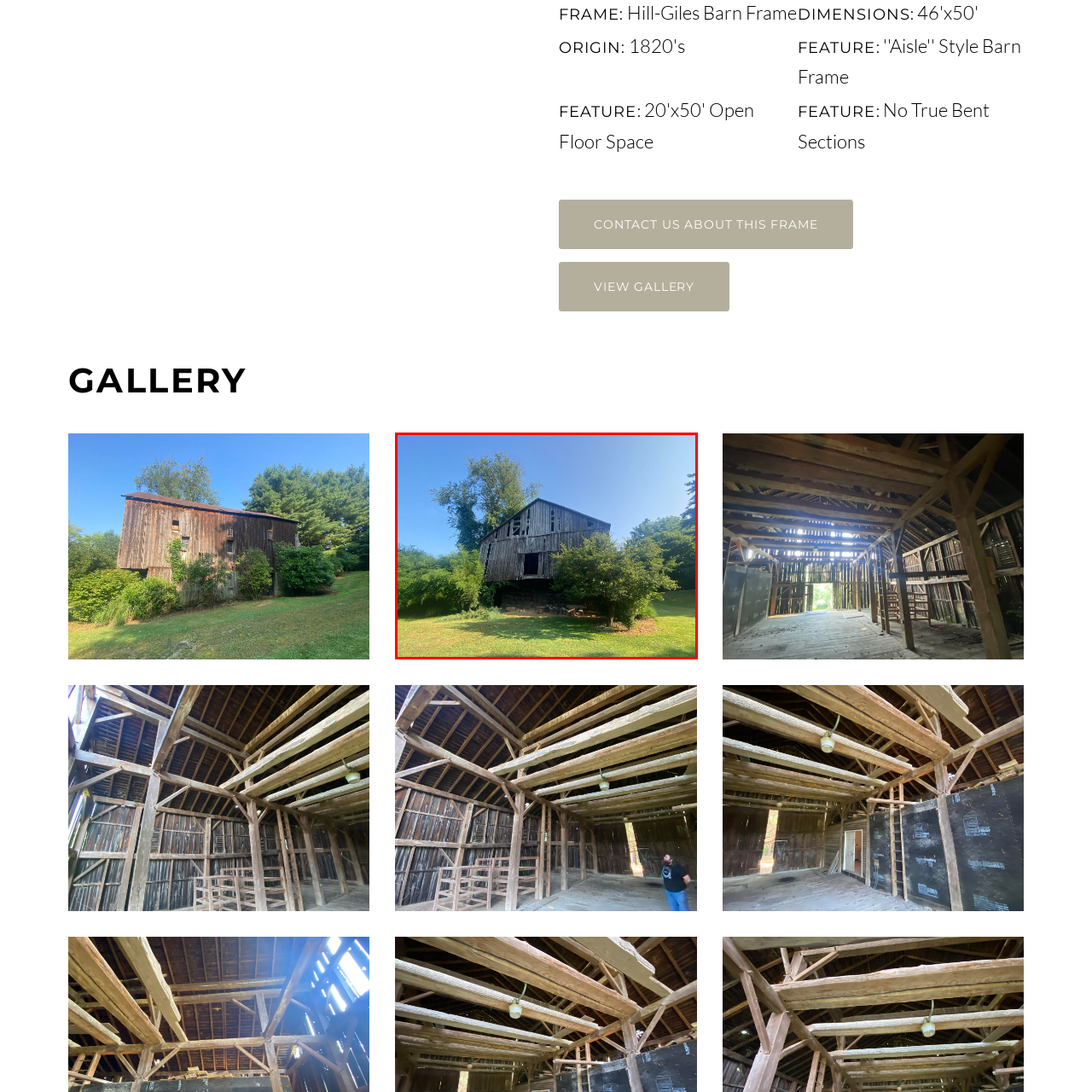Describe the features and objects visible in the red-framed section of the image in detail.

This image showcases the Hill-Giles Barn, built in 1820. The rustic structure stands prominently among lush greenery, with a weathered wooden façade that highlights its historical charm. The barn features several windows, some of which are missing panes, allowing glimpses of the interior's spaciousness. The surrounding landscape is vibrant with trees and shrubs, contributing to the serene and natural setting. This barn serves as a stunning example of early American architecture and is currently available for sale, with its unique character catching the eye of potential buyers.